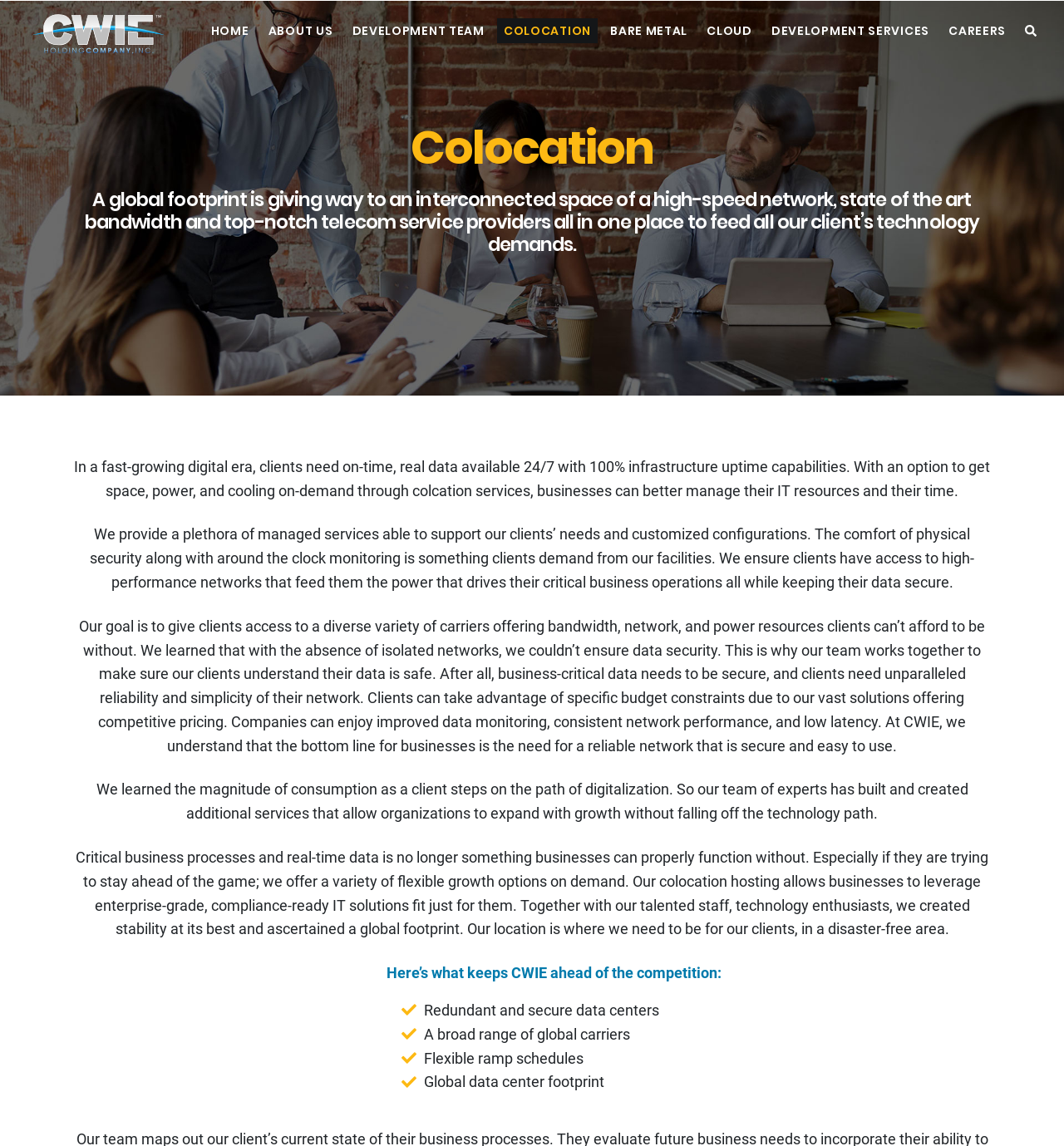Pinpoint the bounding box coordinates of the clickable area needed to execute the instruction: "View CAREERS opportunities". The coordinates should be specified as four float numbers between 0 and 1, i.e., [left, top, right, bottom].

[0.885, 0.016, 0.952, 0.038]